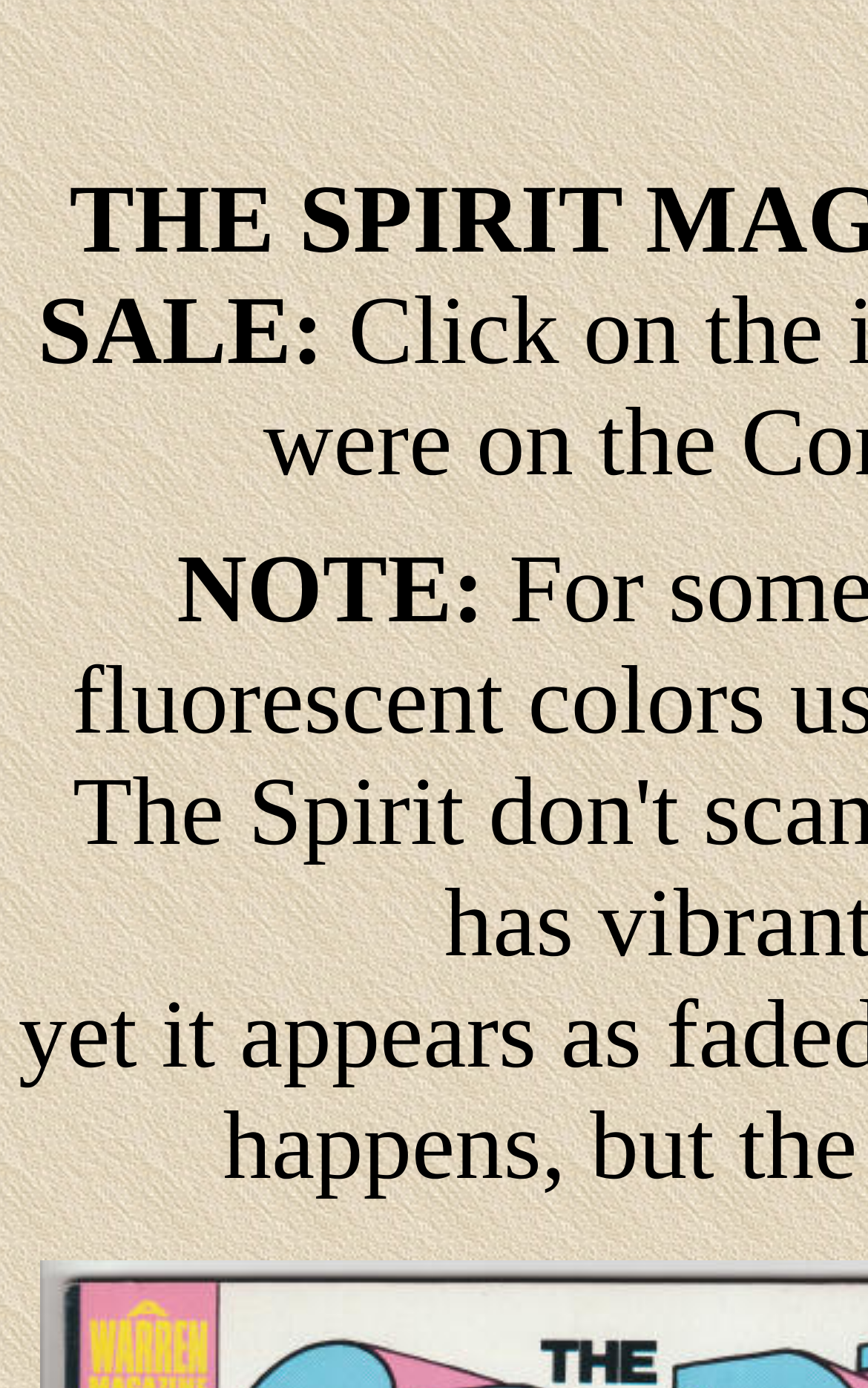Using the description "Click", locate and provide the bounding box of the UI element.

[0.401, 0.201, 0.644, 0.278]